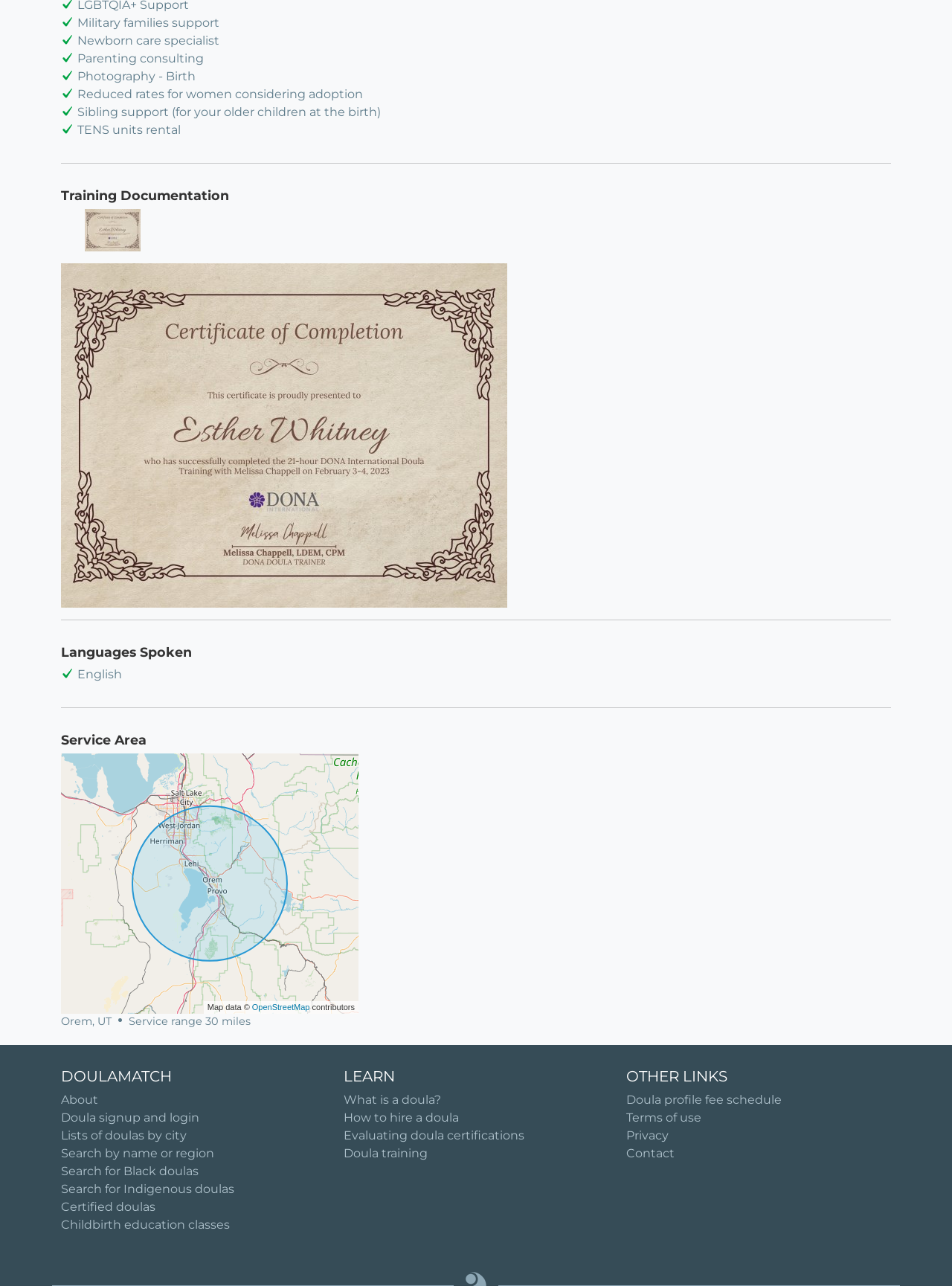Please find the bounding box coordinates of the section that needs to be clicked to achieve this instruction: "Search for Black doulas".

[0.064, 0.905, 0.209, 0.916]